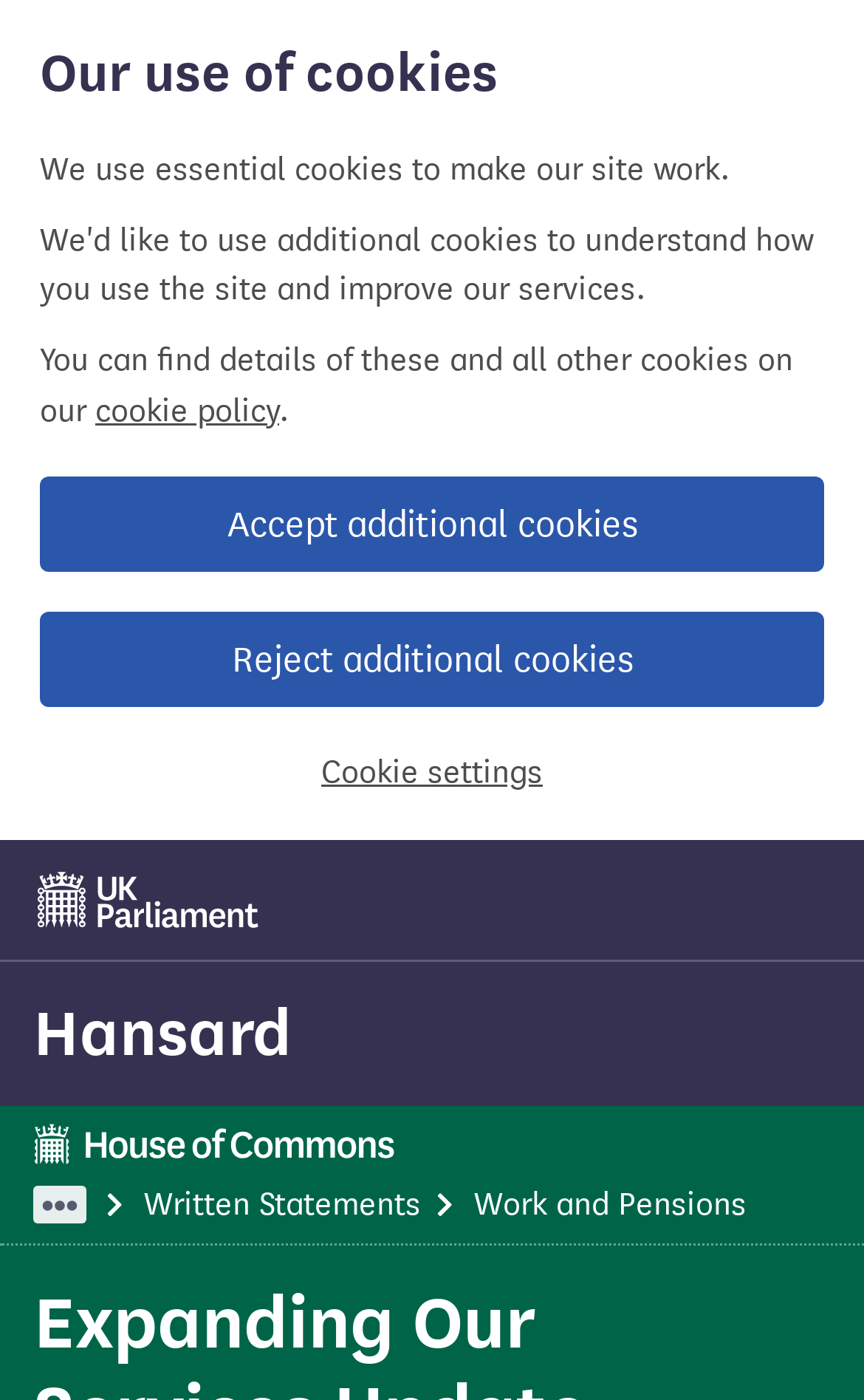Provide the bounding box coordinates for the area that should be clicked to complete the instruction: "view Work and Pensions".

[0.549, 0.847, 0.864, 0.874]